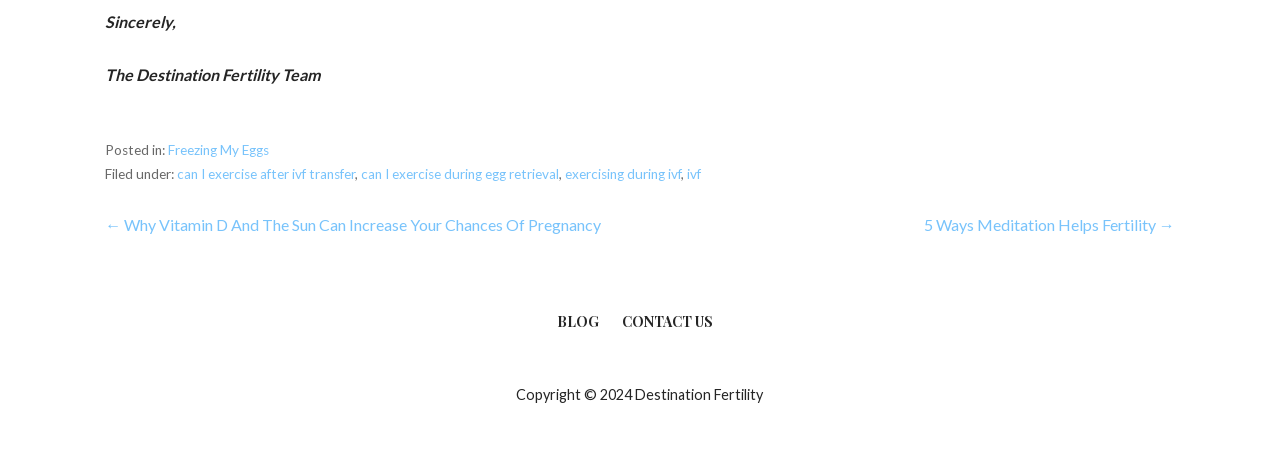What is the copyright year of the webpage?
Please answer the question with a single word or phrase, referencing the image.

2024